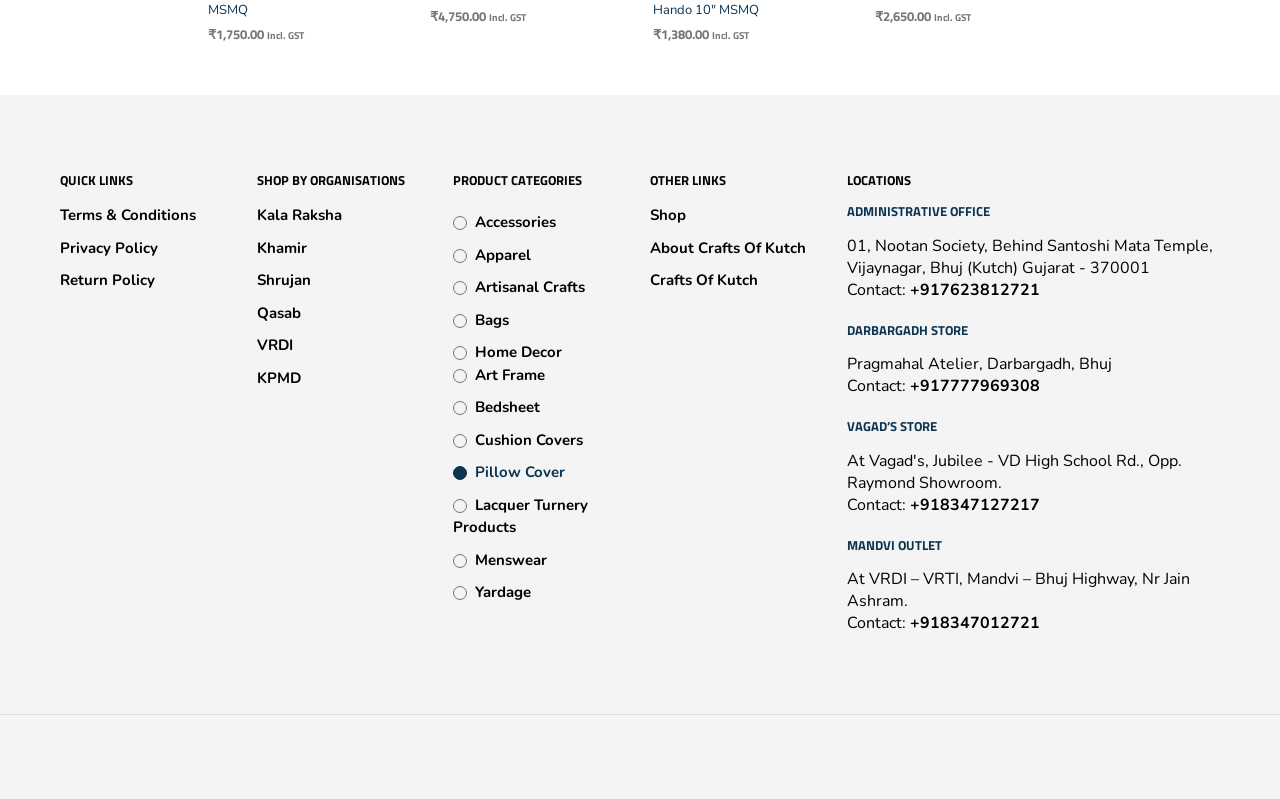Please identify the bounding box coordinates for the region that you need to click to follow this instruction: "Shop by Kala Raksha".

[0.201, 0.257, 0.267, 0.282]